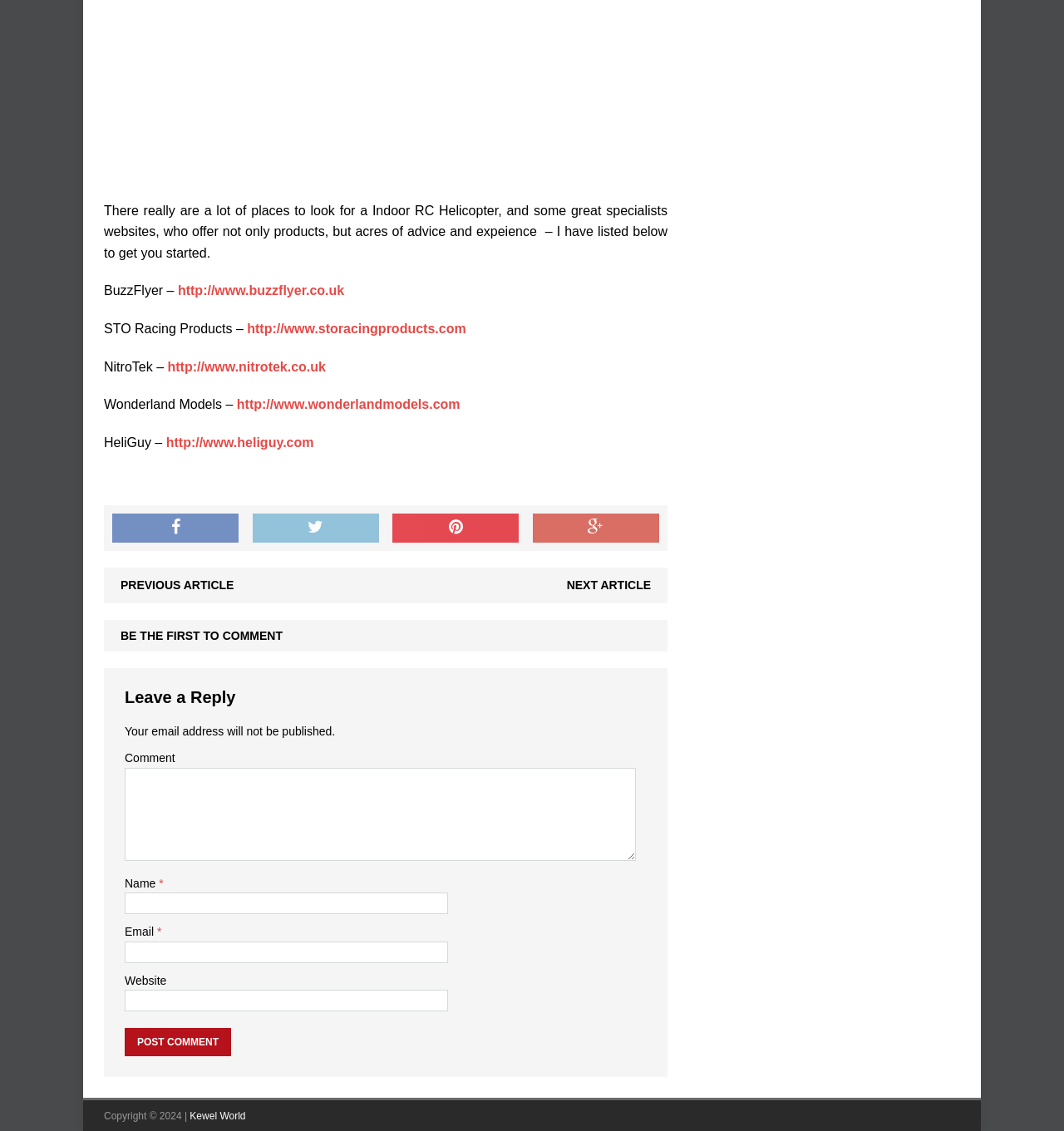What is the purpose of the comment section?
Answer the question in a detailed and comprehensive manner.

The comment section appears to be designed for users to leave a reply or comment on the article, as indicated by the heading 'Leave a Reply' and the presence of text boxes for name, email, and comment.